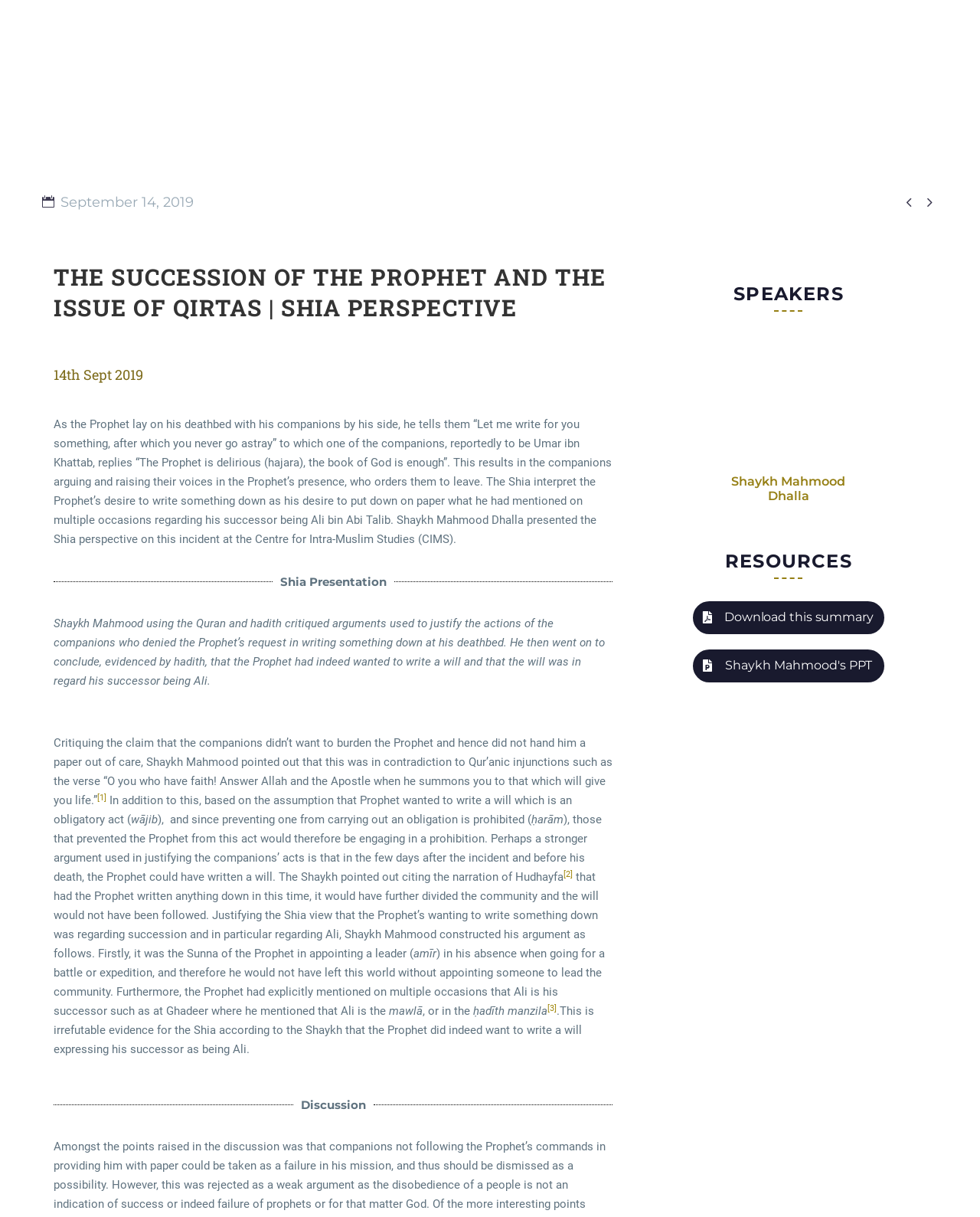Provide a one-word or one-phrase answer to the question:
What is the name of the centre where the Shia perspective was presented?

Centre for Intra-Muslim Studies (CIMS)